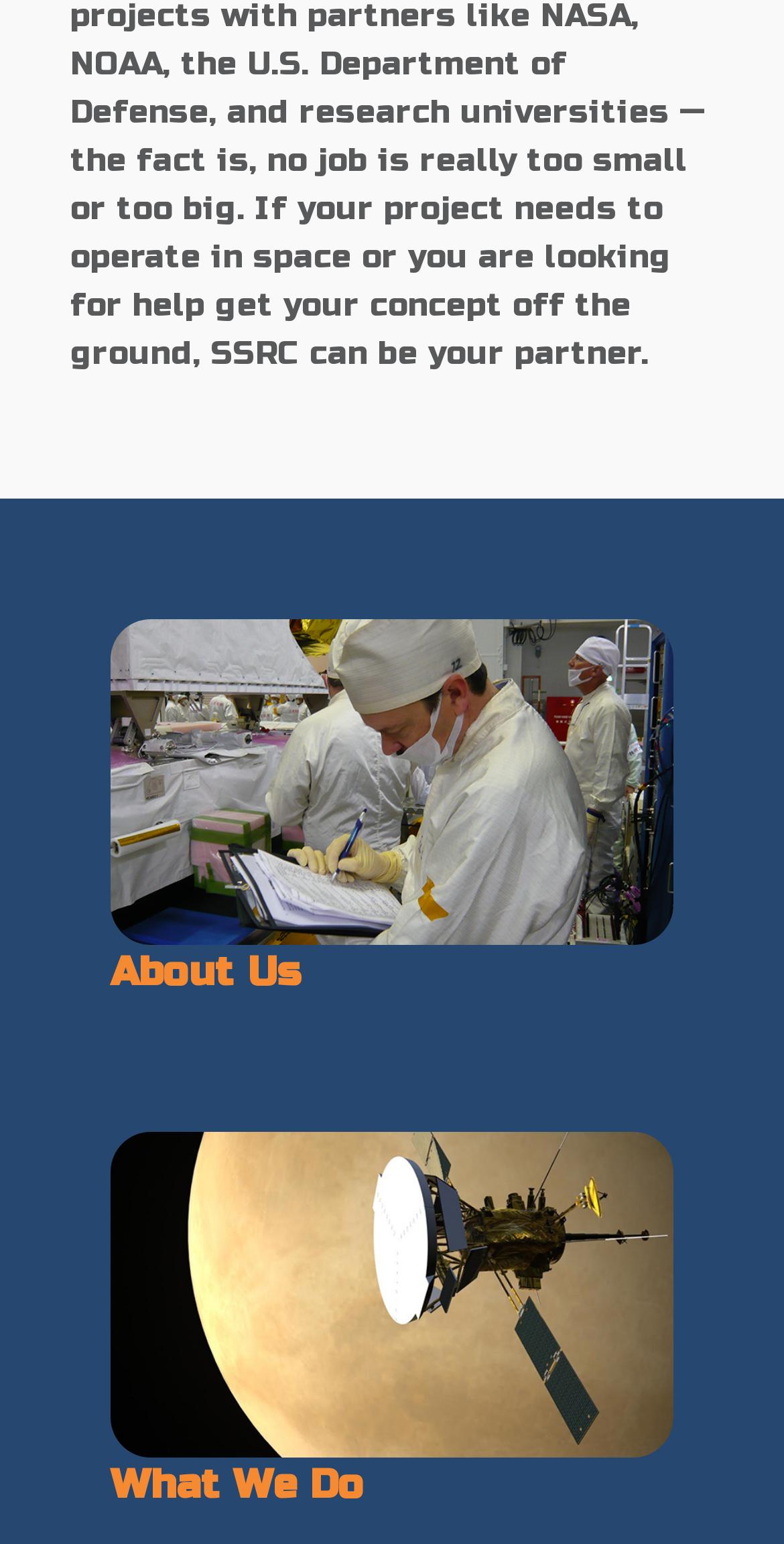From the screenshot, find the bounding box of the UI element matching this description: "parent_node: About Us". Supply the bounding box coordinates in the form [left, top, right, bottom], each a float between 0 and 1.

[0.141, 0.401, 0.859, 0.648]